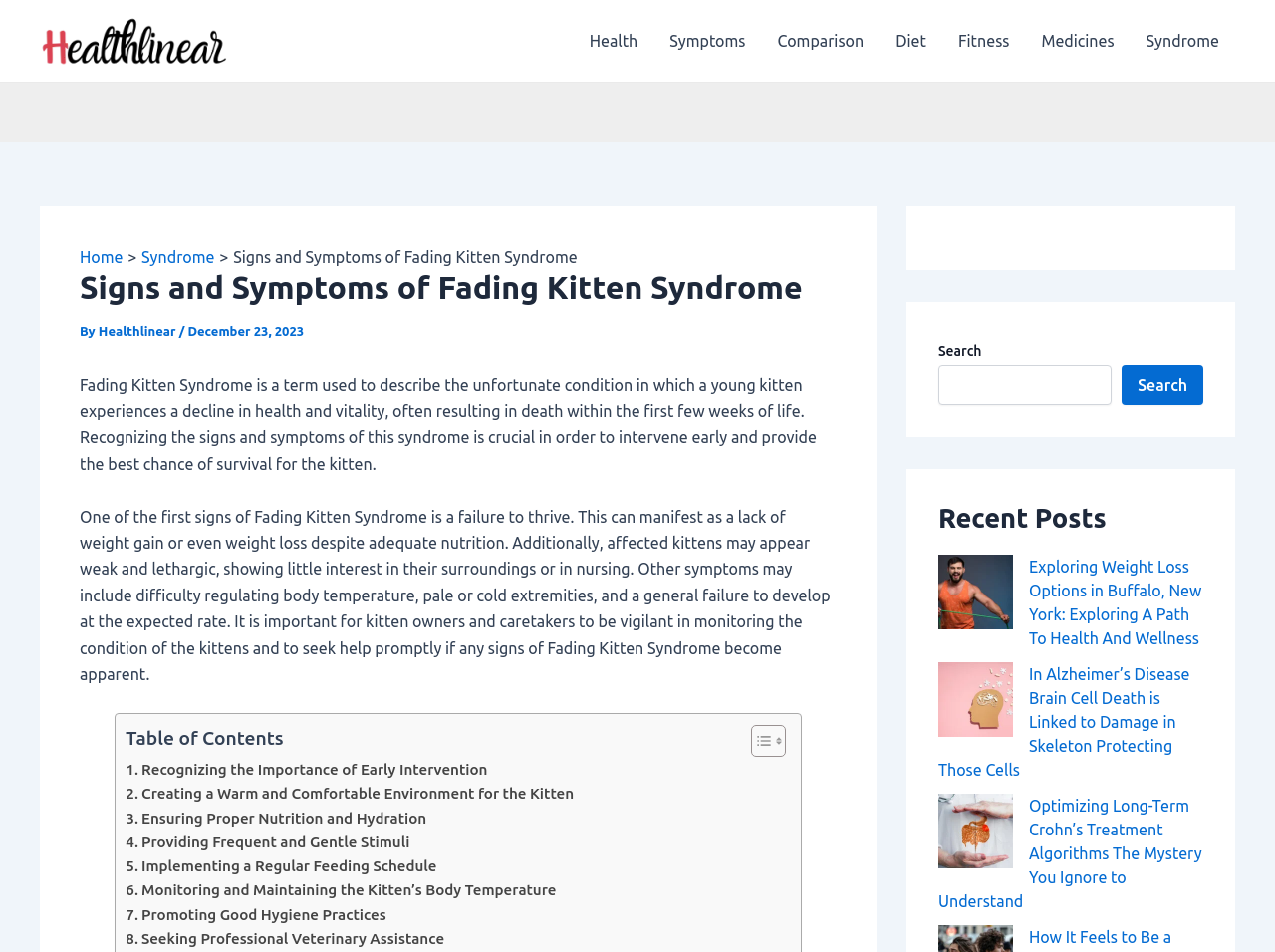Find the bounding box coordinates for the area that must be clicked to perform this action: "Read the article about Fading Kitten Syndrome".

[0.062, 0.282, 0.656, 0.322]